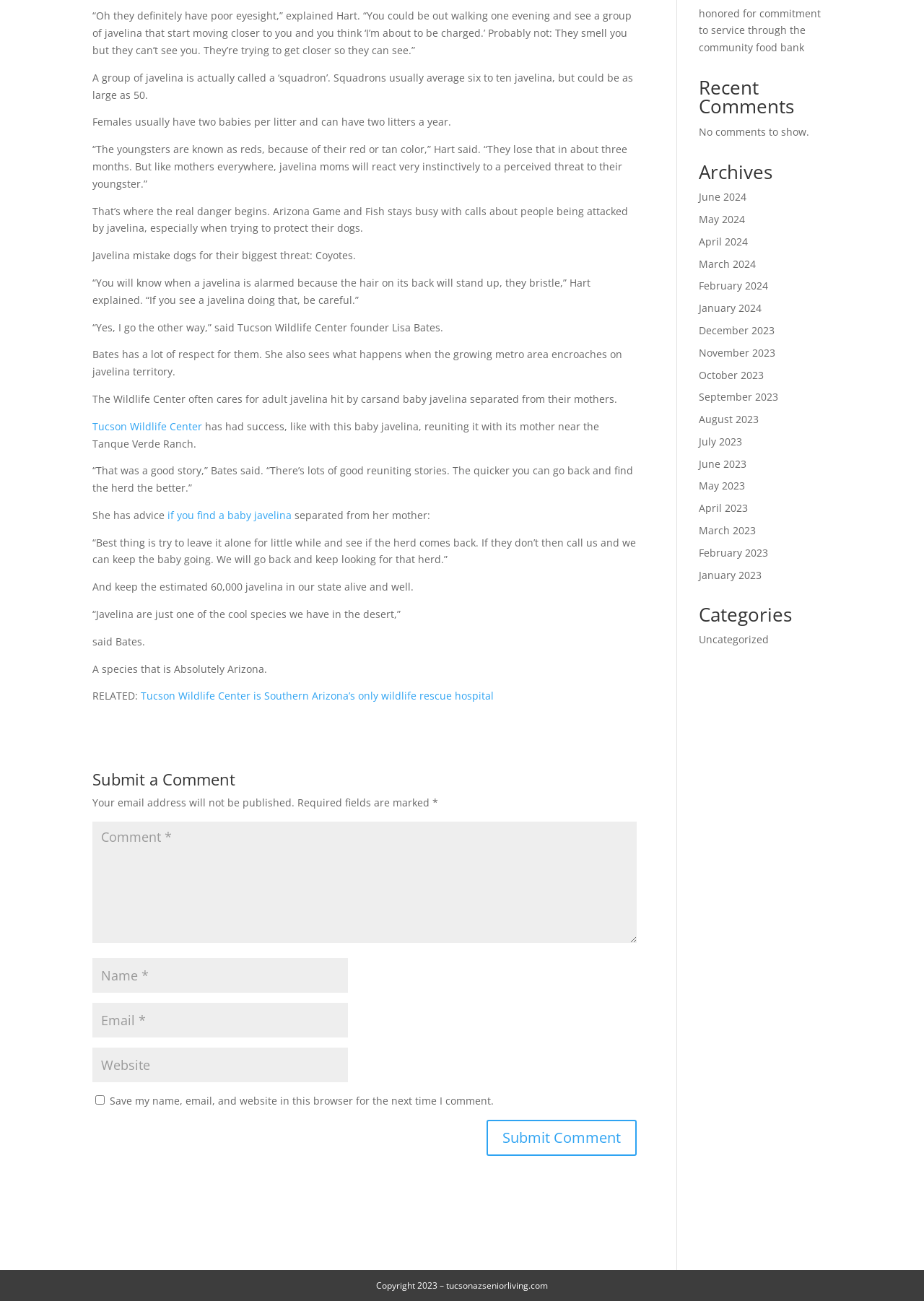Identify the bounding box for the described UI element. Provide the coordinates in (top-left x, top-left y, bottom-right x, bottom-right y) format with values ranging from 0 to 1: February 2023

[0.756, 0.419, 0.831, 0.43]